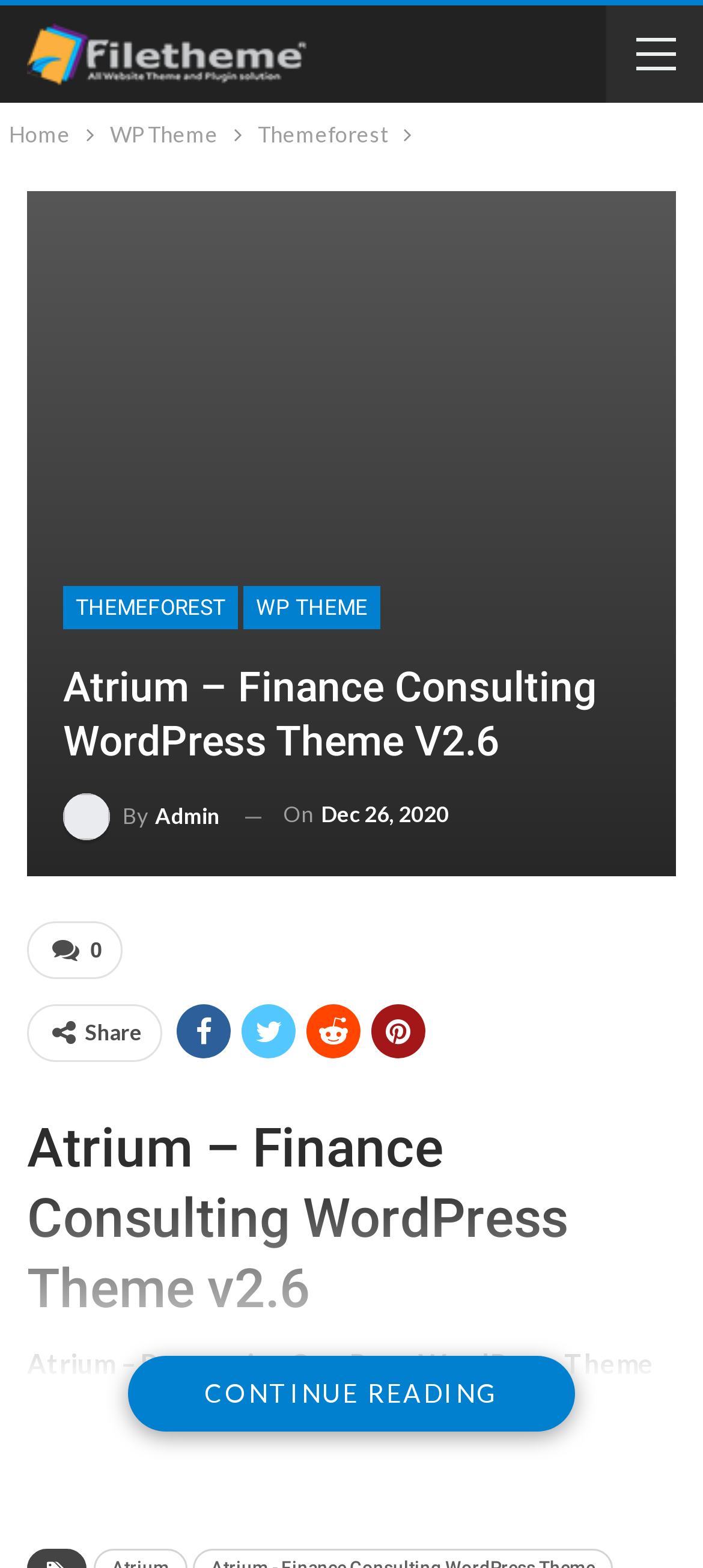Locate the bounding box coordinates of the segment that needs to be clicked to meet this instruction: "Click the Share link".

[0.121, 0.65, 0.203, 0.667]